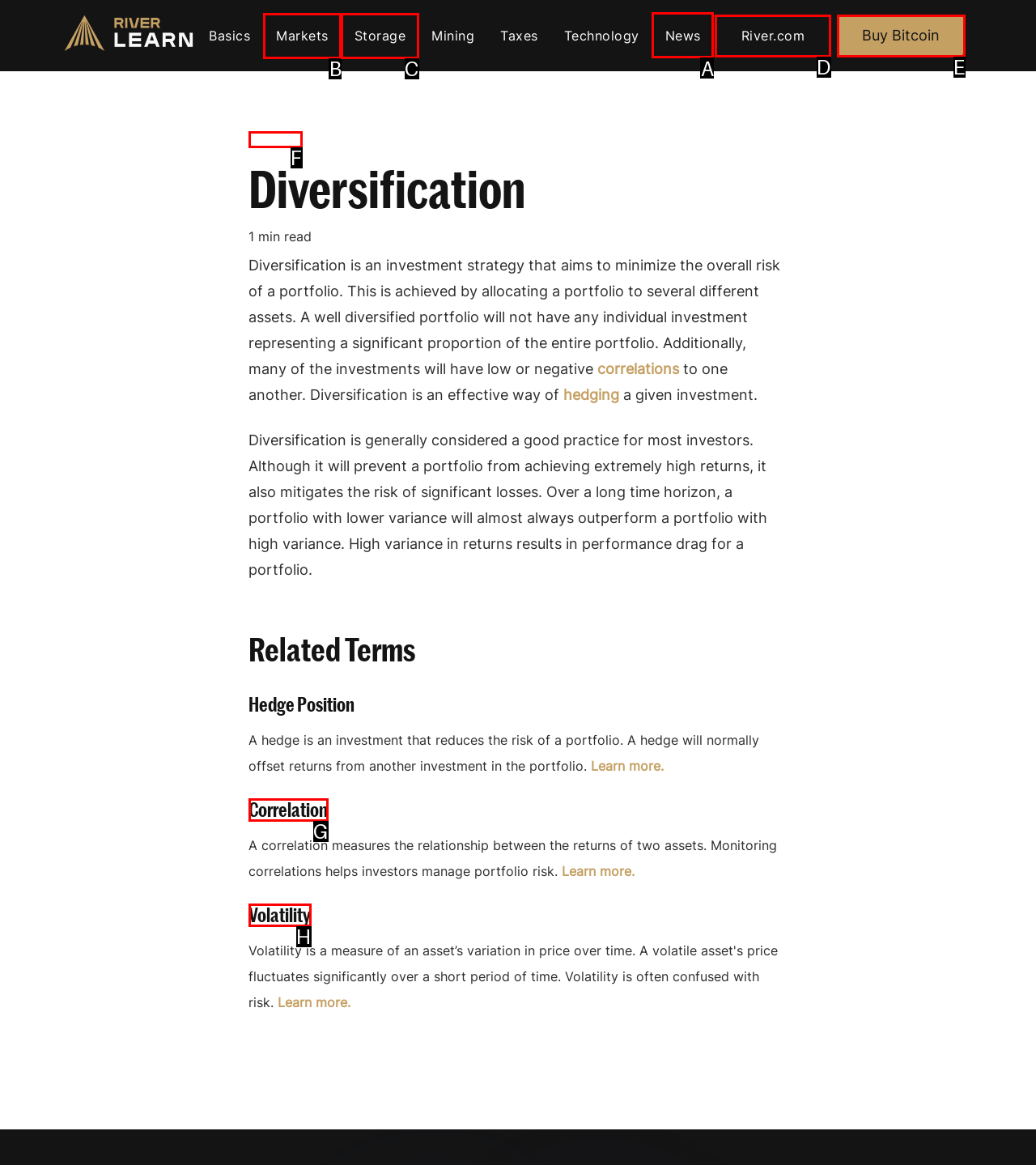For the task "Go to the News page", which option's letter should you click? Answer with the letter only.

A